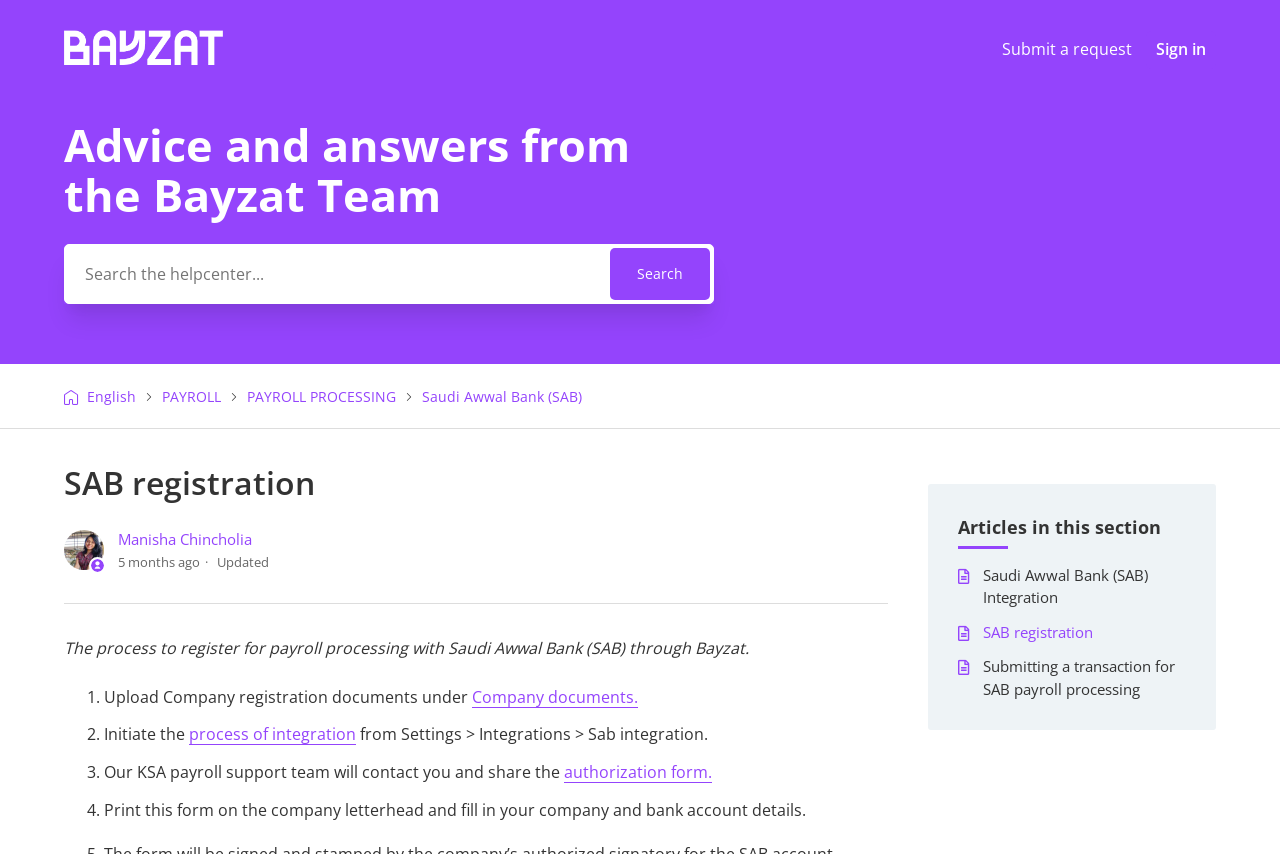Identify the bounding box of the UI element that matches this description: "Datenschutzerklärung".

None